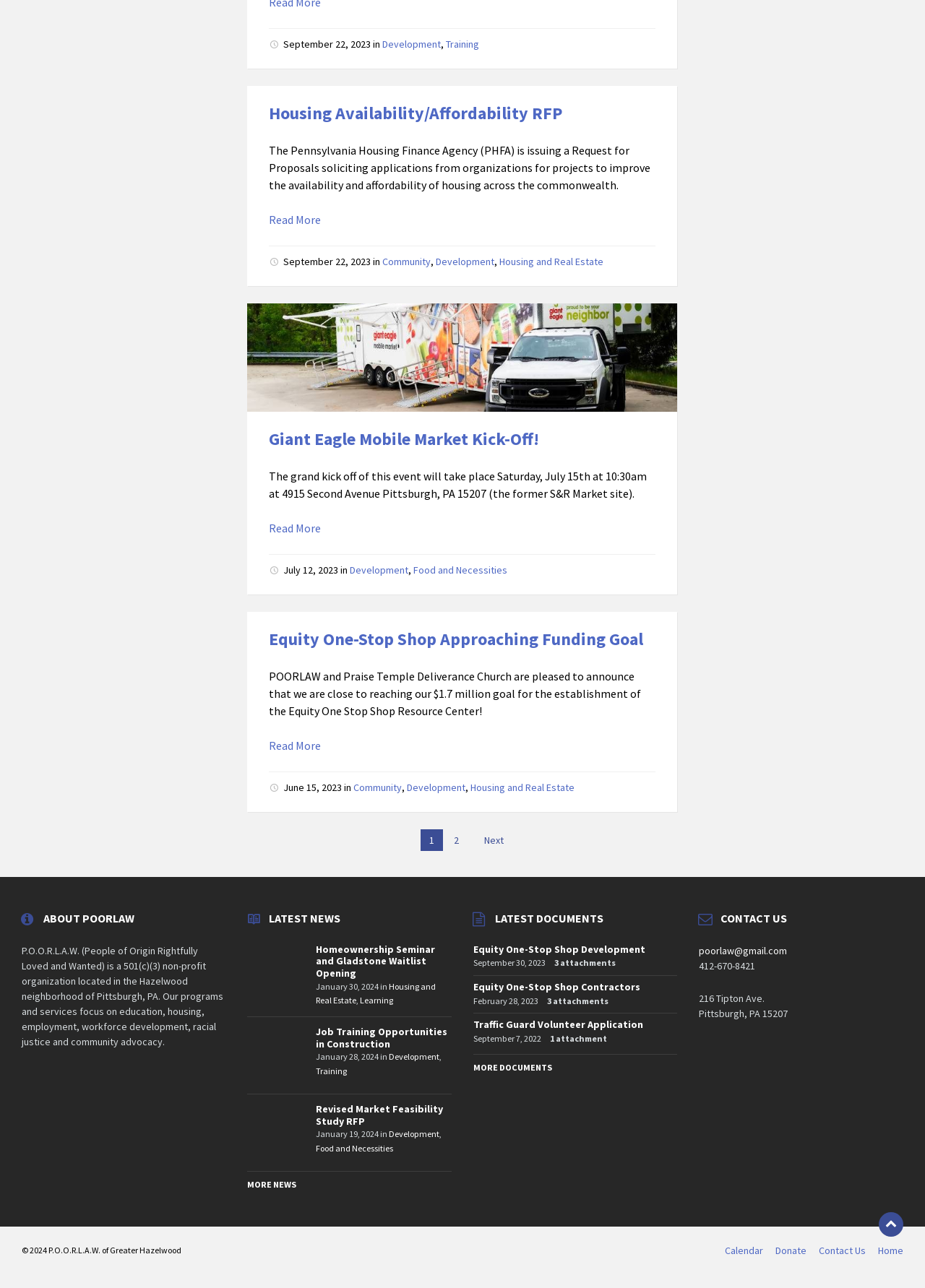From the webpage screenshot, identify the region described by Housing and Real Estate. Provide the bounding box coordinates as (top-left x, top-left y, bottom-right x, bottom-right y), with each value being a floating point number between 0 and 1.

[0.342, 0.762, 0.471, 0.781]